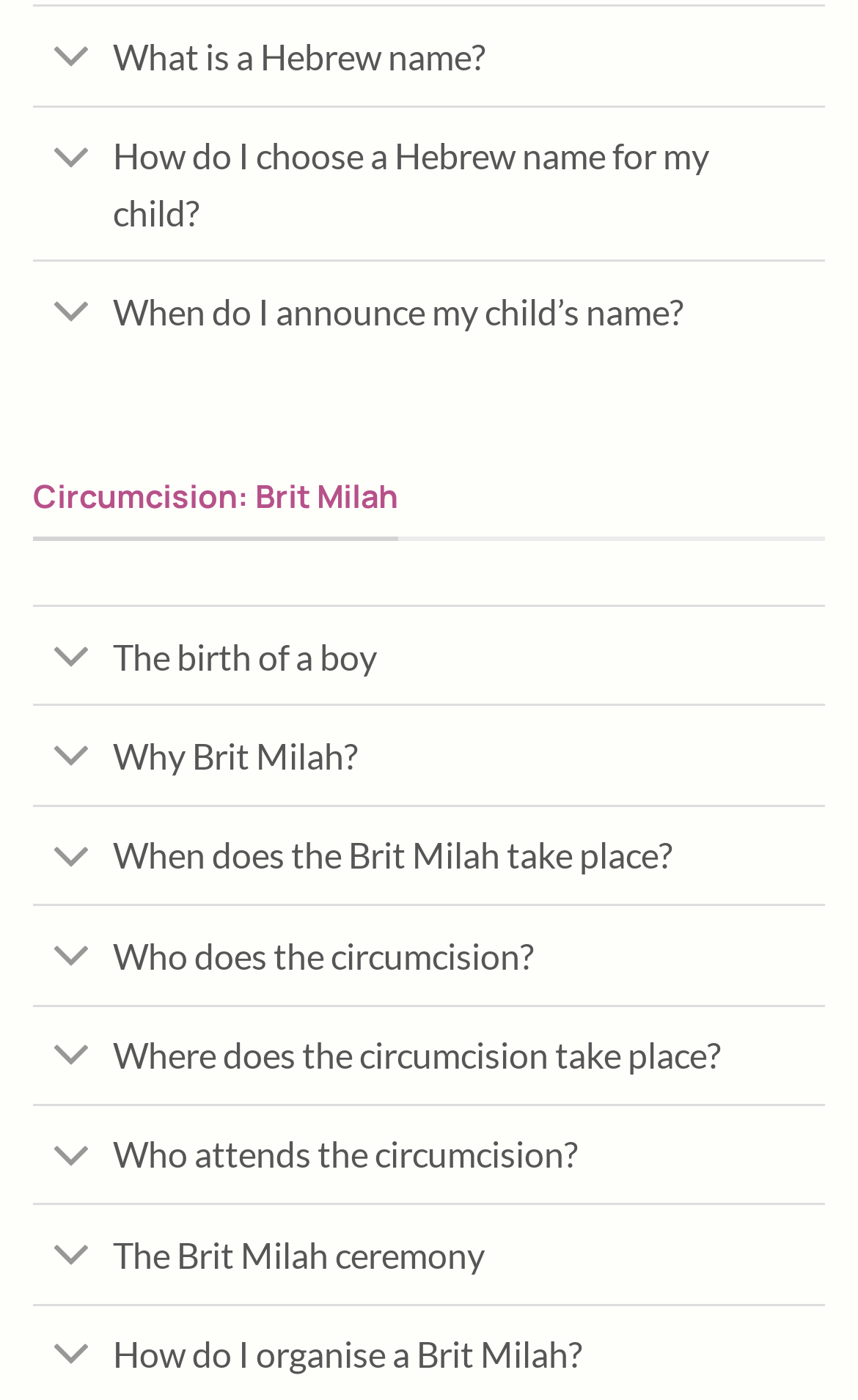Bounding box coordinates are specified in the format (top-left x, top-left y, bottom-right x, bottom-right y). All values are floating point numbers bounded between 0 and 1. Please provide the bounding box coordinate of the region this sentence describes: What is a Hebrew name?

[0.038, 0.004, 0.962, 0.075]